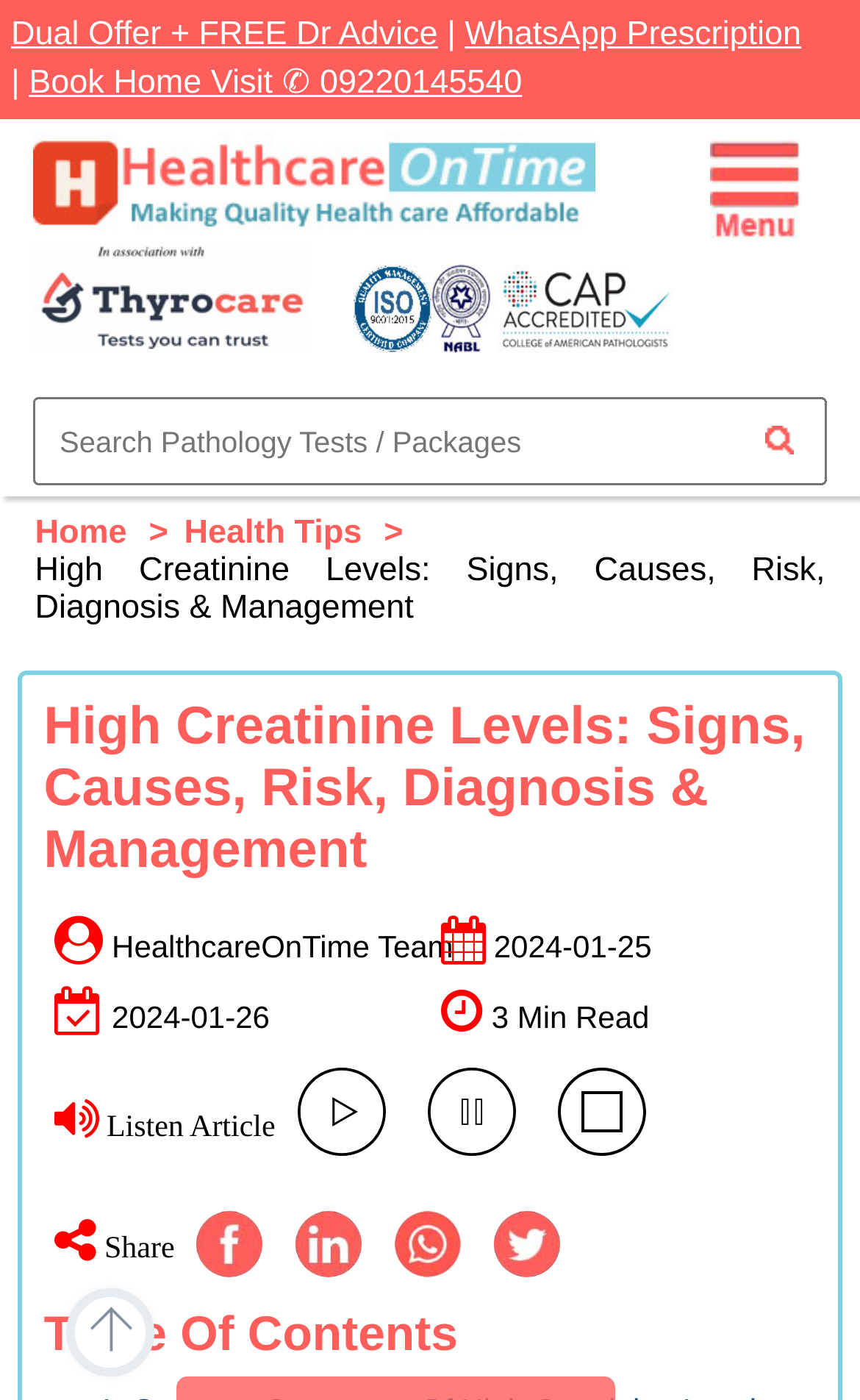What is the position of the 'Menu Icon'?
Look at the screenshot and provide an in-depth answer.

I looked at the bounding box coordinates of the 'Menu Icon' image, which are [0.826, 0.099, 0.931, 0.17]. This indicates that the icon is located at the top right corner of the webpage.